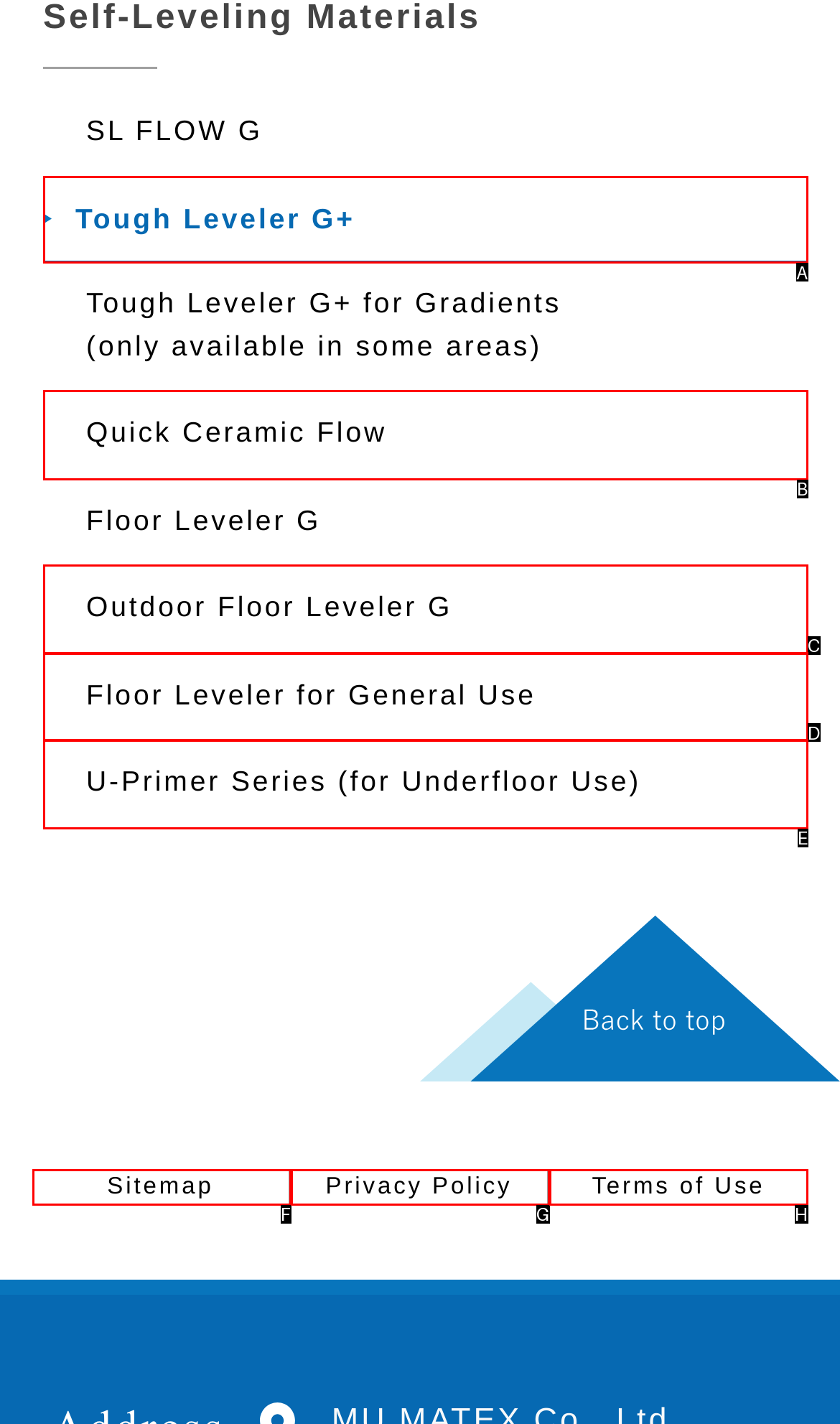Please provide the letter of the UI element that best fits the following description: Quick Ceramic Flow
Respond with the letter from the given choices only.

B